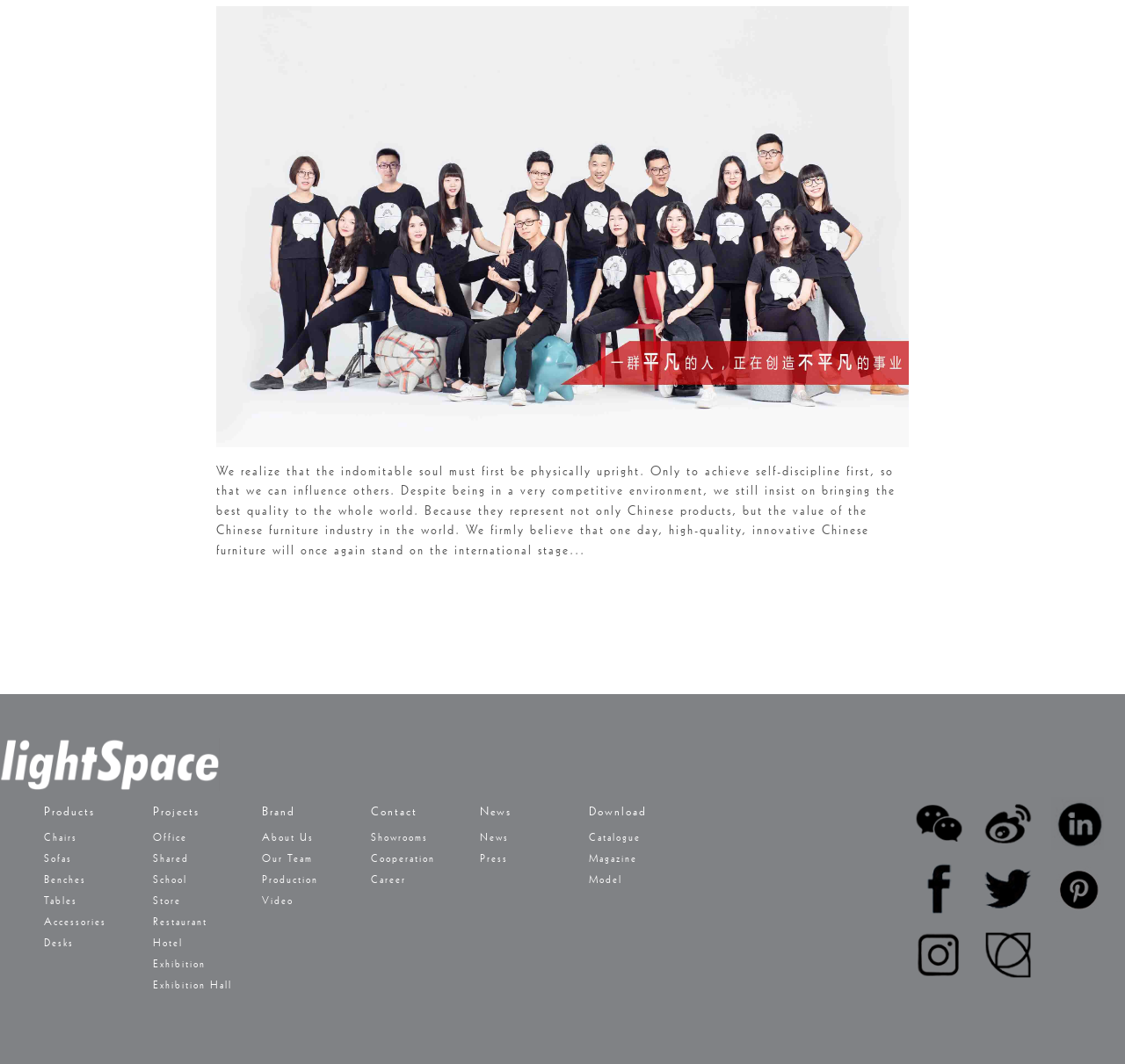Please give the bounding box coordinates of the area that should be clicked to fulfill the following instruction: "Click on the 'Products' link". The coordinates should be in the format of four float numbers from 0 to 1, i.e., [left, top, right, bottom].

[0.039, 0.754, 0.133, 0.768]